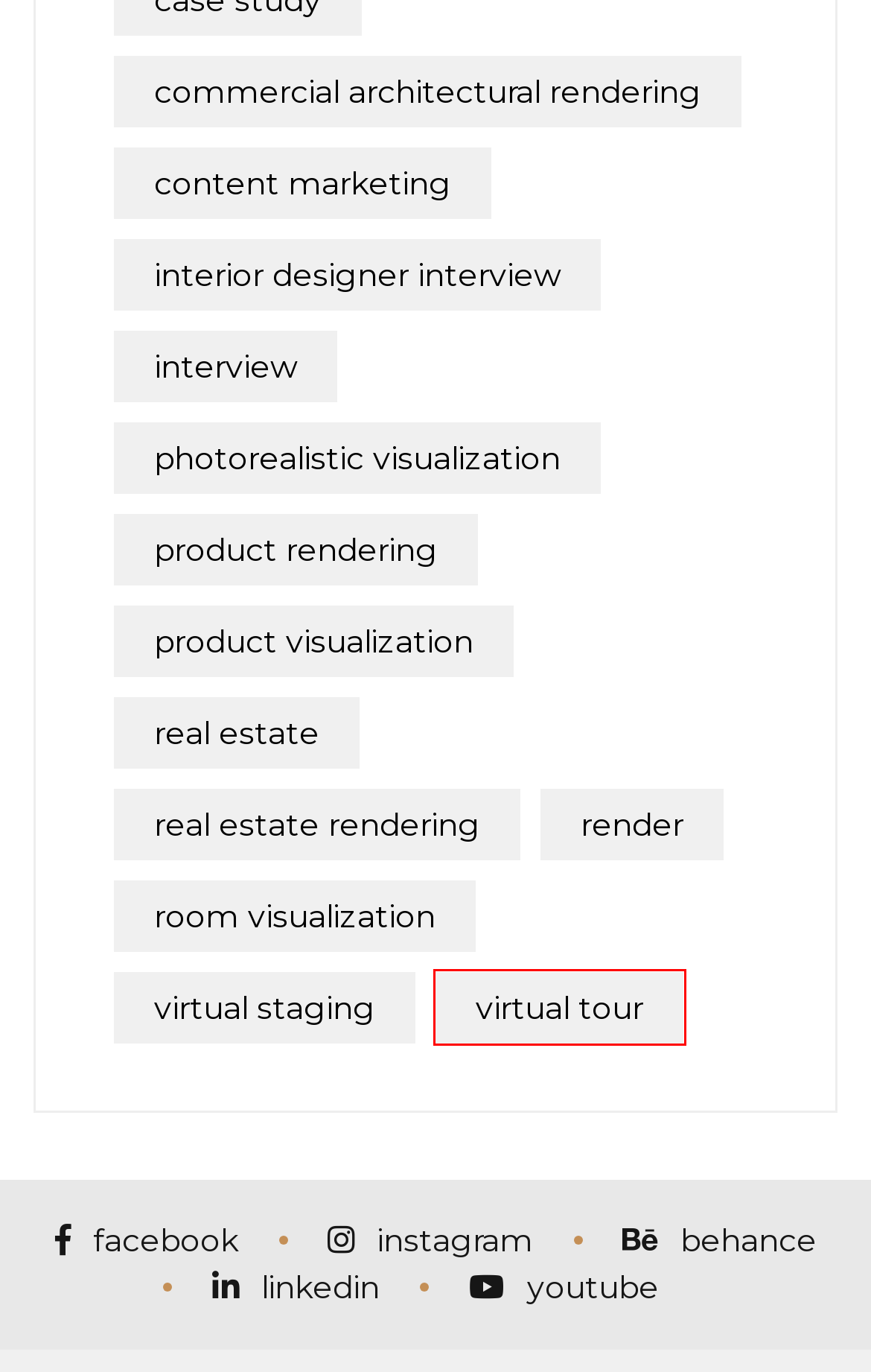Examine the screenshot of a webpage with a red bounding box around a specific UI element. Identify which webpage description best matches the new webpage that appears after clicking the element in the red bounding box. Here are the candidates:
A. virtual tour Archives - ArchiCGI
B. Product visualization Archives - ArchiCGI
C. interior designer interview Archives - ArchiCGI
D. virtual staging Archives - ArchiCGI
E. Product rendering Archives - ArchiCGI
F. Content marketing Archives - ArchiCGI
G. real estate rendering Archives - ArchiCGI
H. Room visualization Archives - ArchiCGI

A